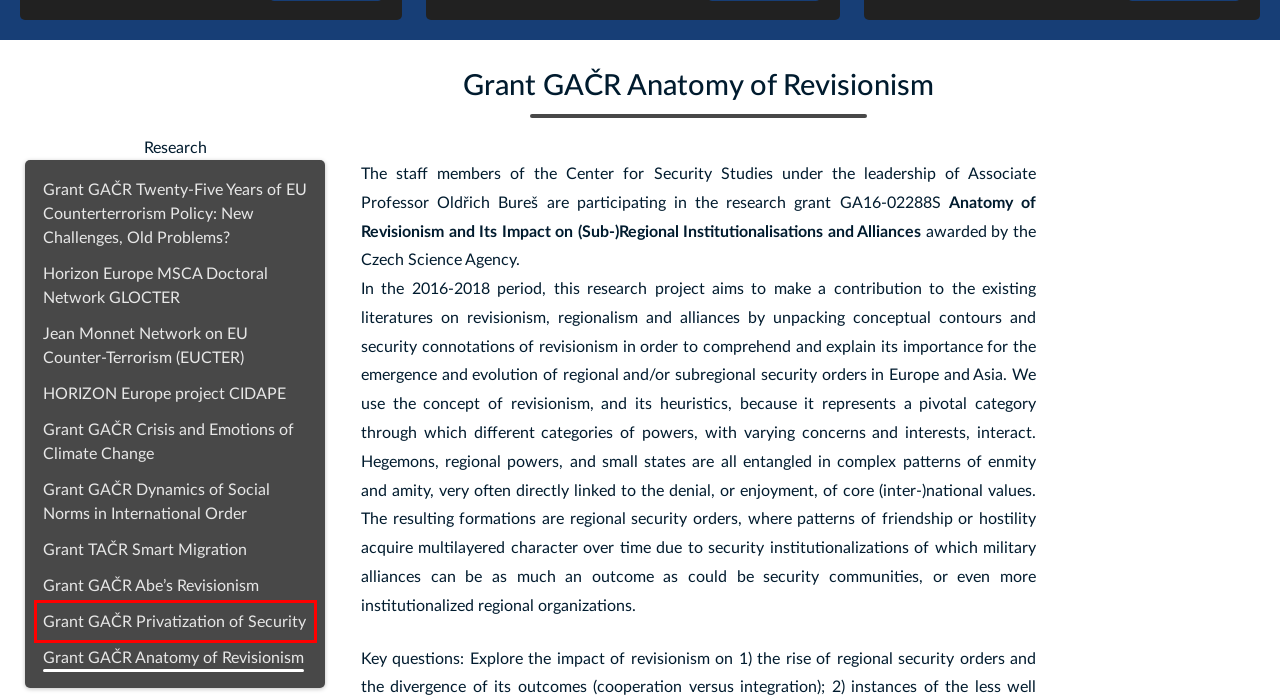You are presented with a screenshot of a webpage containing a red bounding box around a particular UI element. Select the best webpage description that matches the new webpage after clicking the element within the bounding box. Here are the candidates:
A. Grant GAČR Dynamics of Social Norms in International Order – C4SS
B. HORIZON Europe project CIDAPE – C4SS
C. Grant TAČR Smart Migration – C4SS
D. Grant GAČR Crisis and Emotions of Climate Change – C4SS
E. Grant GAČR Twenty-Five Years of EU Counterterrorism Policy: New Challenges, Old Problems? – C4SS
F. Jean Monnet Network on EU Counter-Terrorism (EUCTER) – C4SS
G. Grant GAČR Privatization of Security – C4SS
H. Grant GAČR Abe’s Revisionism – C4SS

G